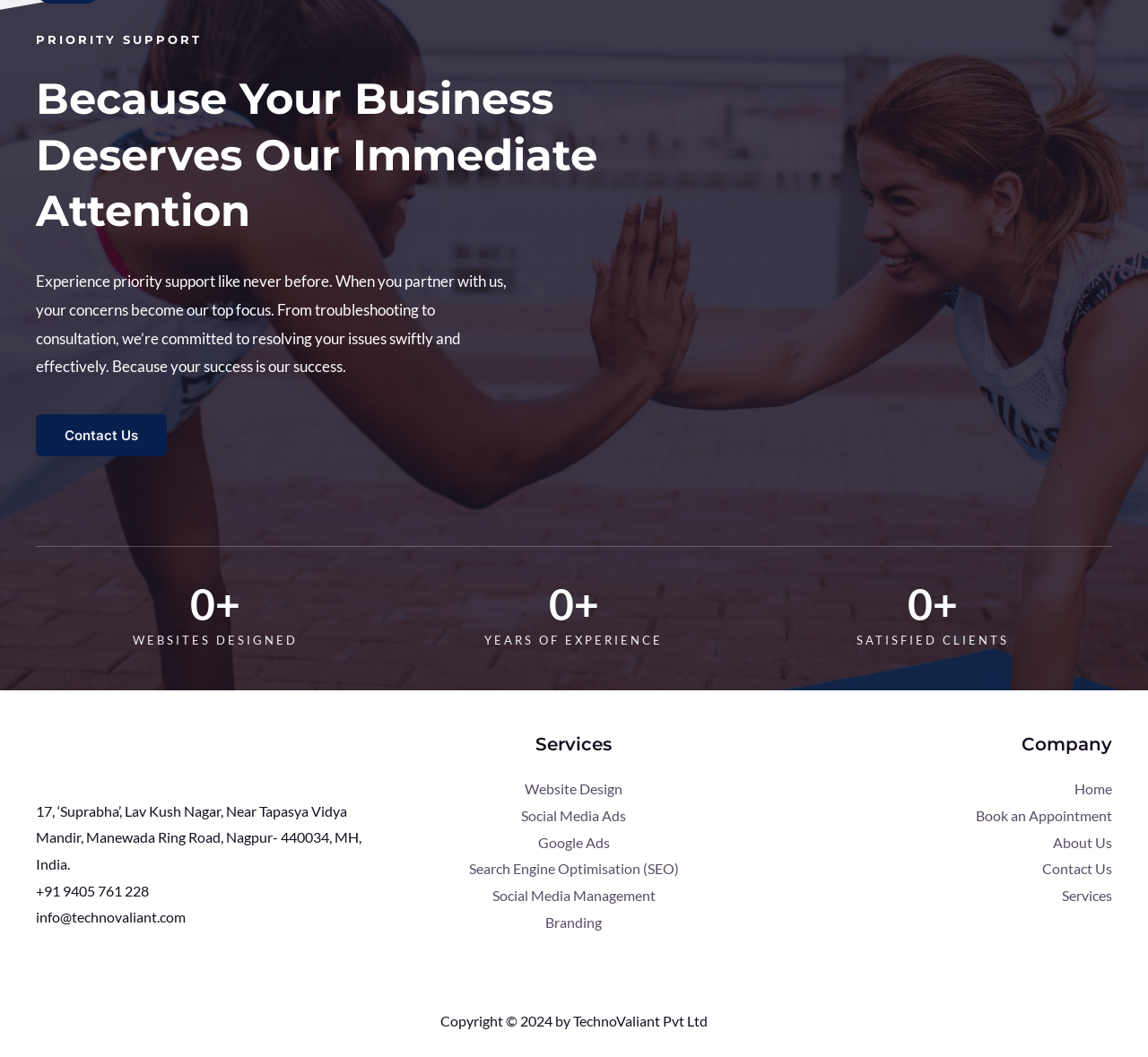Determine the coordinates of the bounding box that should be clicked to complete the instruction: "Contact us today". The coordinates should be represented by four float numbers between 0 and 1: [left, top, right, bottom].

None